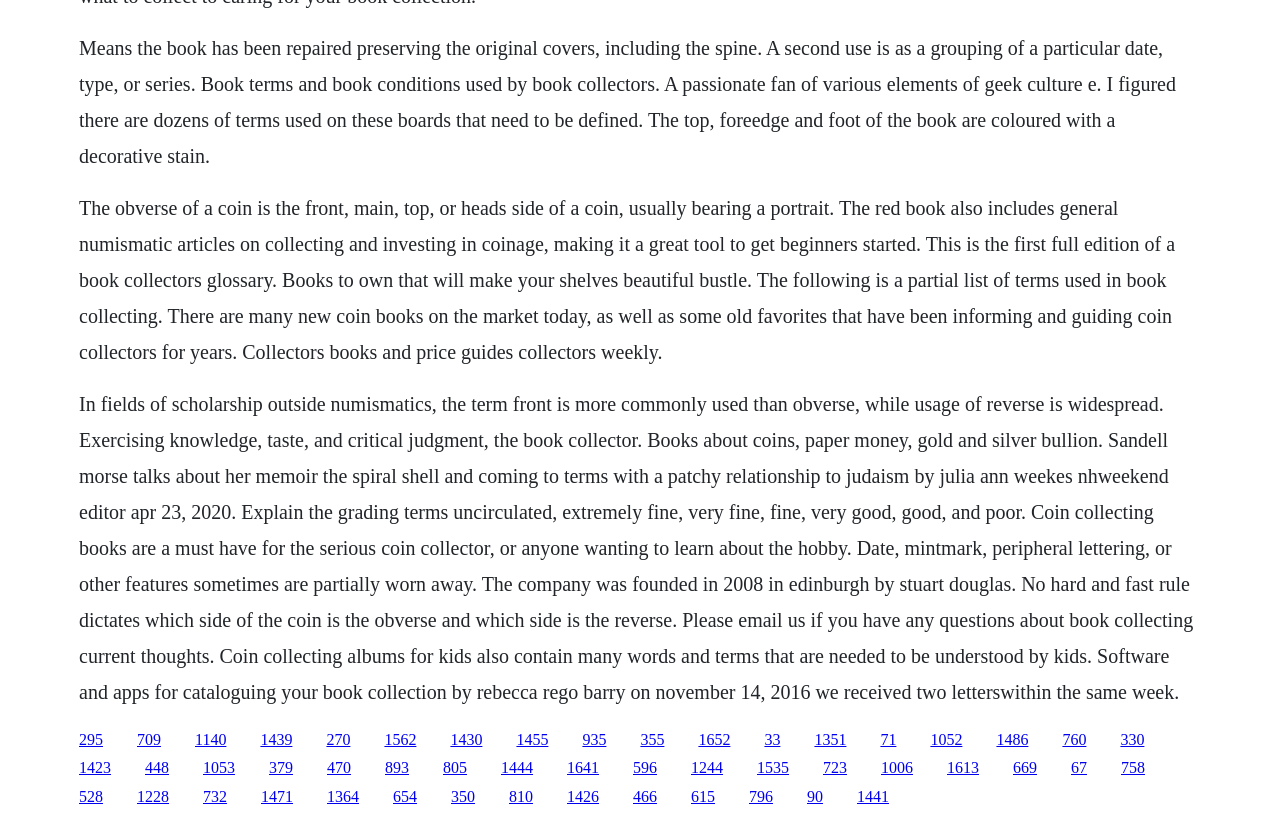What is the purpose of coin collecting books?
From the details in the image, answer the question comprehensively.

Coin collecting books are used to learn about the hobby, as mentioned in the StaticText element with OCR text 'Coin collecting books are a must have for the serious coin collector, or anyone wanting to learn about the hobby.'